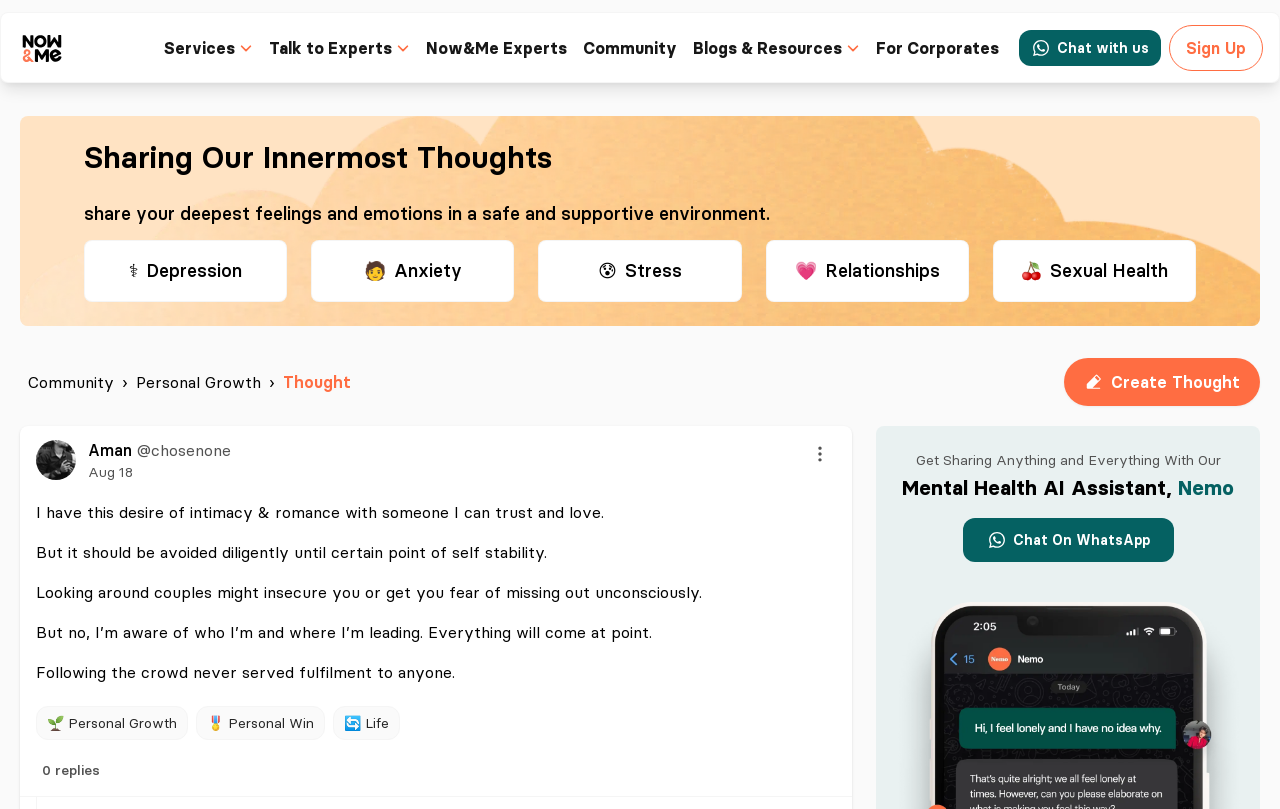Determine the bounding box coordinates for the area you should click to complete the following instruction: "Click the 'now&me icon'".

[0.013, 0.026, 0.055, 0.092]